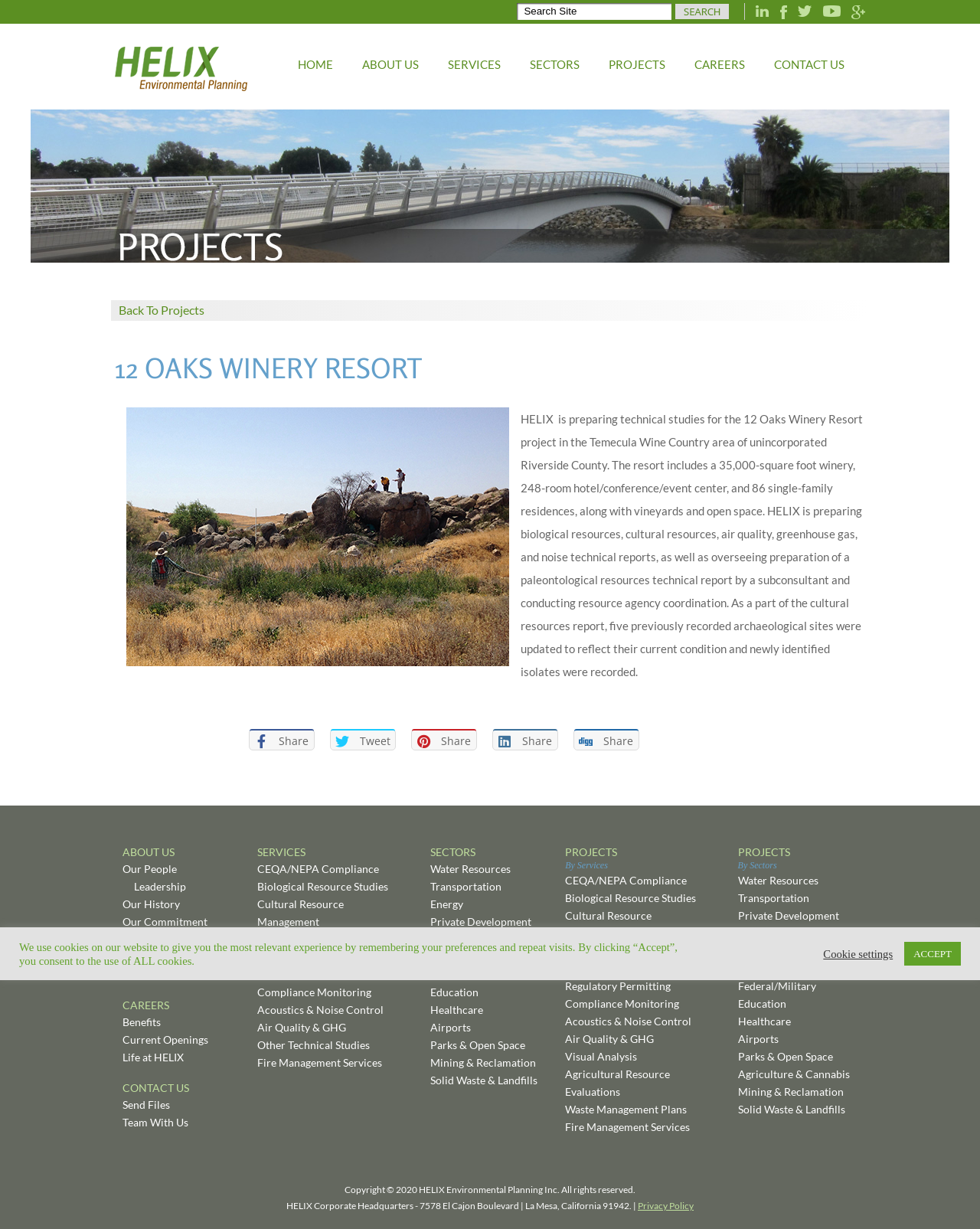Given the element description "Send Files", identify the bounding box of the corresponding UI element.

[0.125, 0.893, 0.173, 0.904]